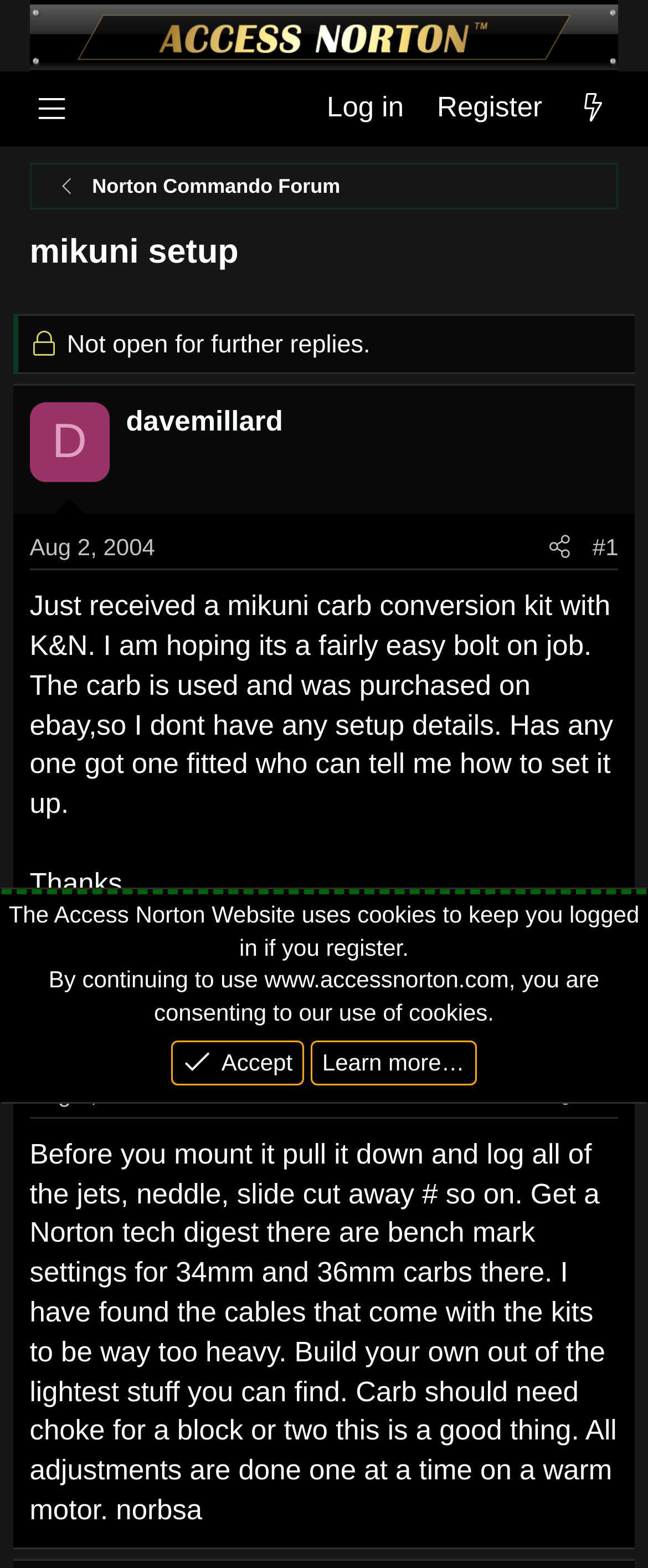Please specify the bounding box coordinates for the clickable region that will help you carry out the instruction: "Click on the 'Register' link".

[0.649, 0.047, 0.862, 0.09]